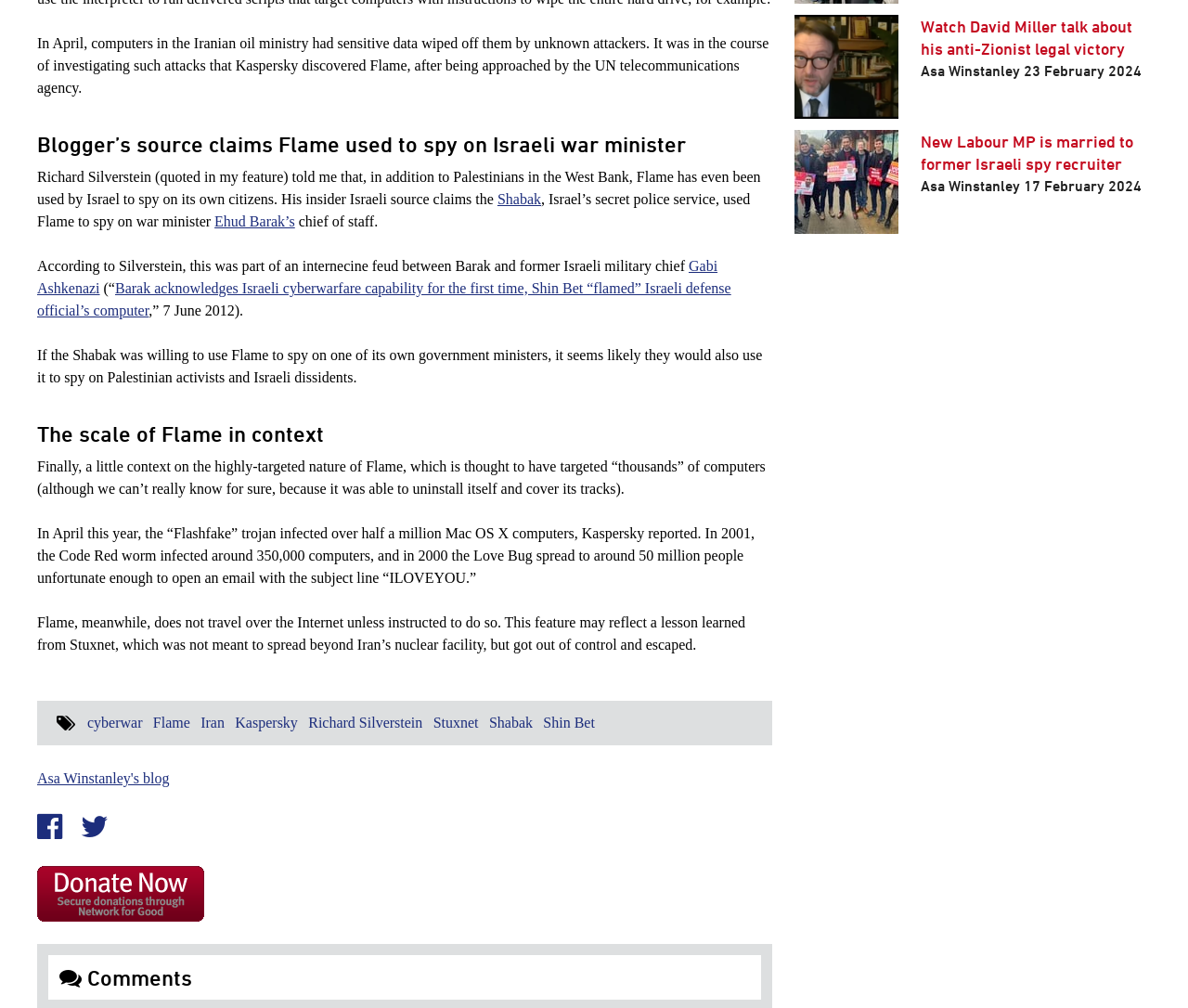What is the name of the trojan mentioned in the article?
Please answer the question with as much detail and depth as you can.

The article mentions Flashfake as a trojan that infected over half a million Mac OS X computers, in comparison to the targeted nature of Flame.